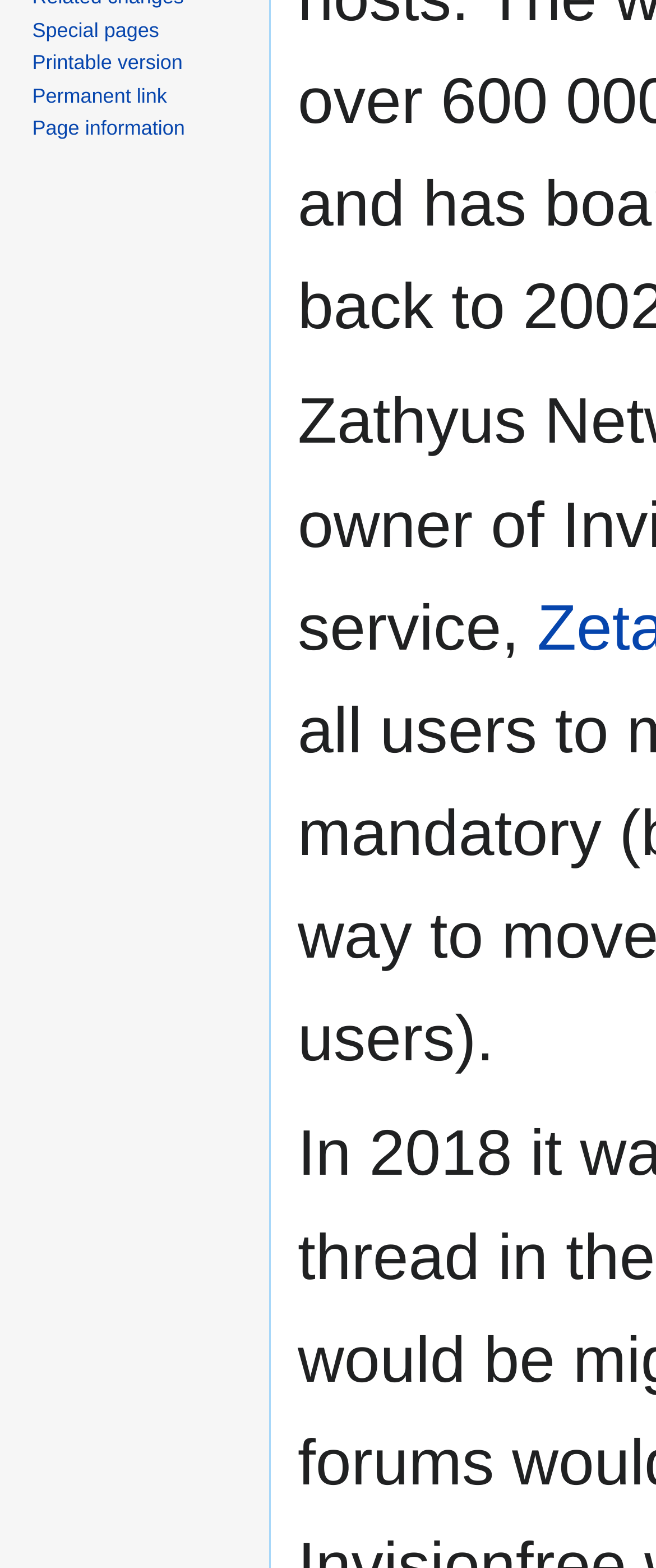Given the element description Page information, specify the bounding box coordinates of the corresponding UI element in the format (top-left x, top-left y, bottom-right x, bottom-right y). All values must be between 0 and 1.

[0.049, 0.074, 0.282, 0.089]